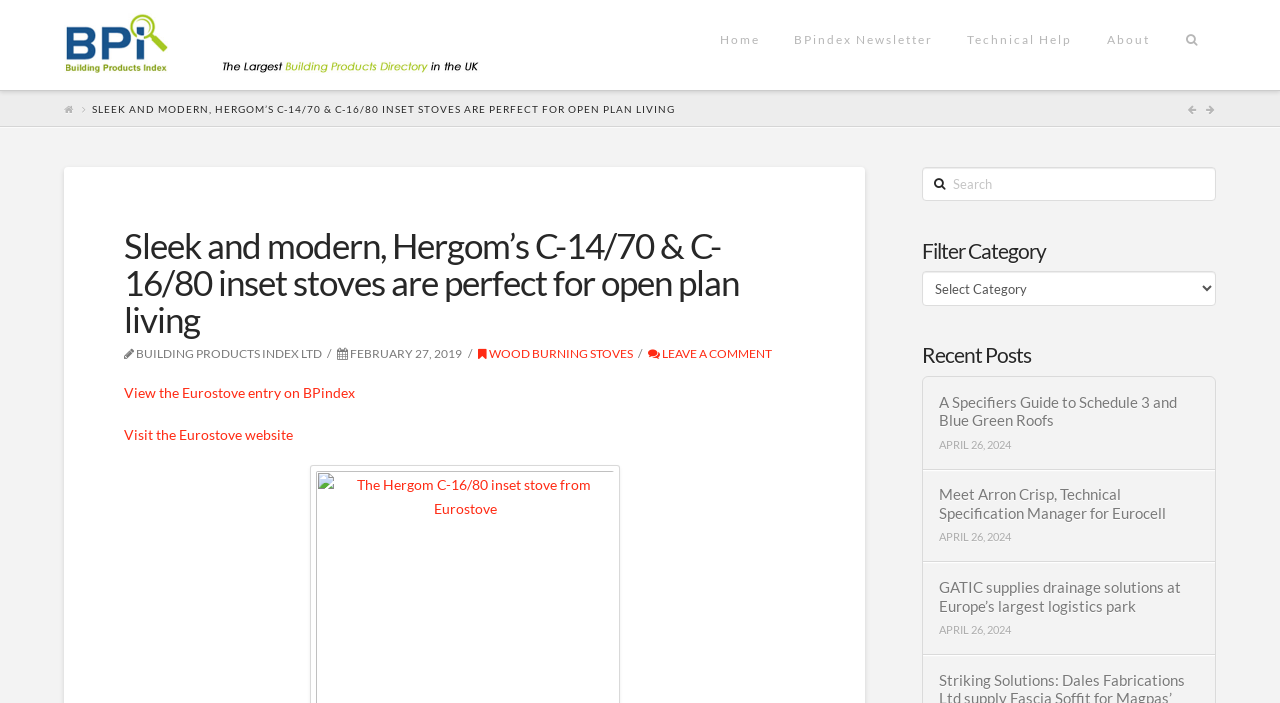What is the name of the company mentioned in the article?
Give a one-word or short phrase answer based on the image.

Building Products Index Ltd